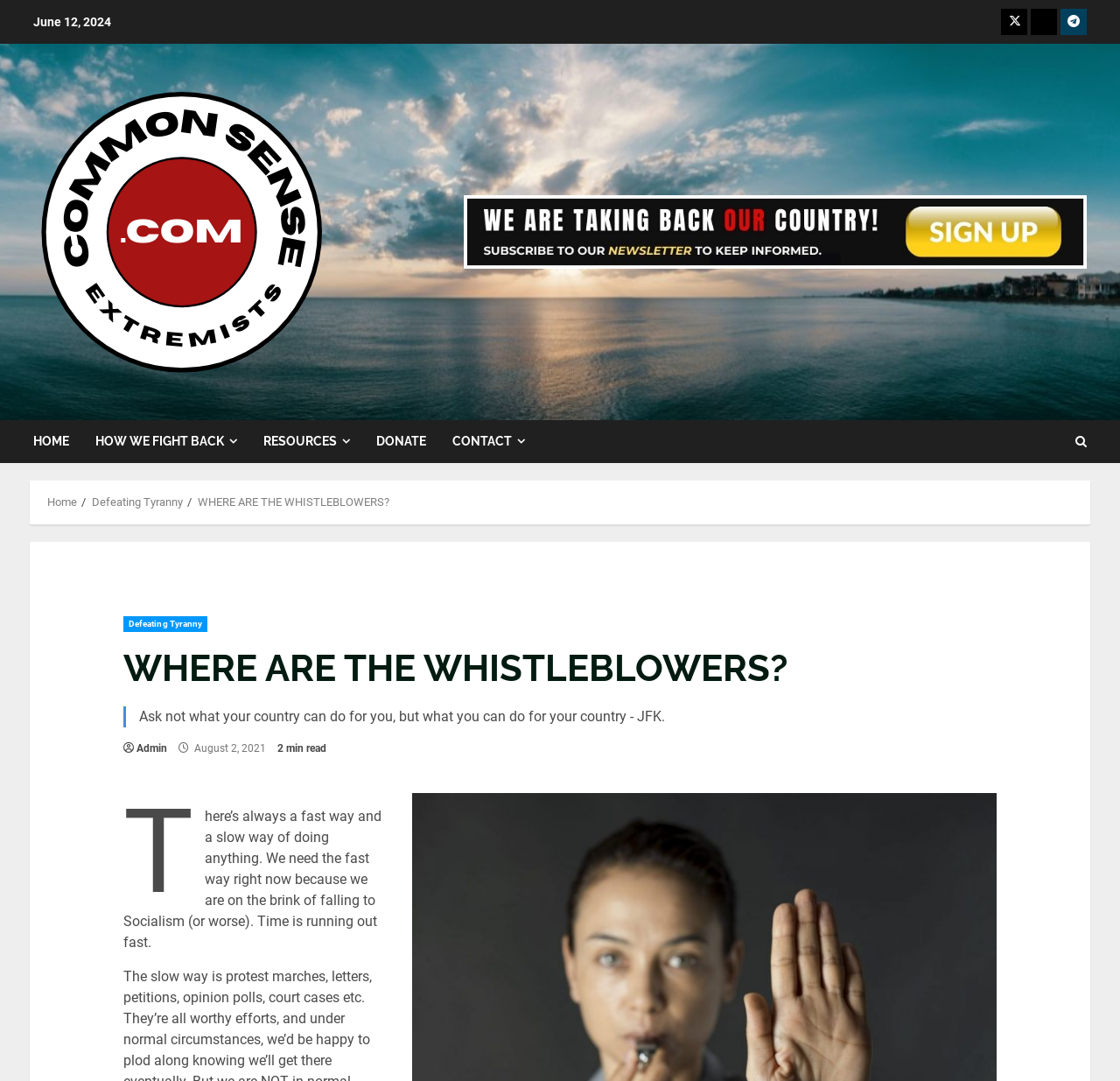Determine the bounding box for the HTML element described here: "Läs mer »". The coordinates should be given as [left, top, right, bottom] with each number being a float between 0 and 1.

None